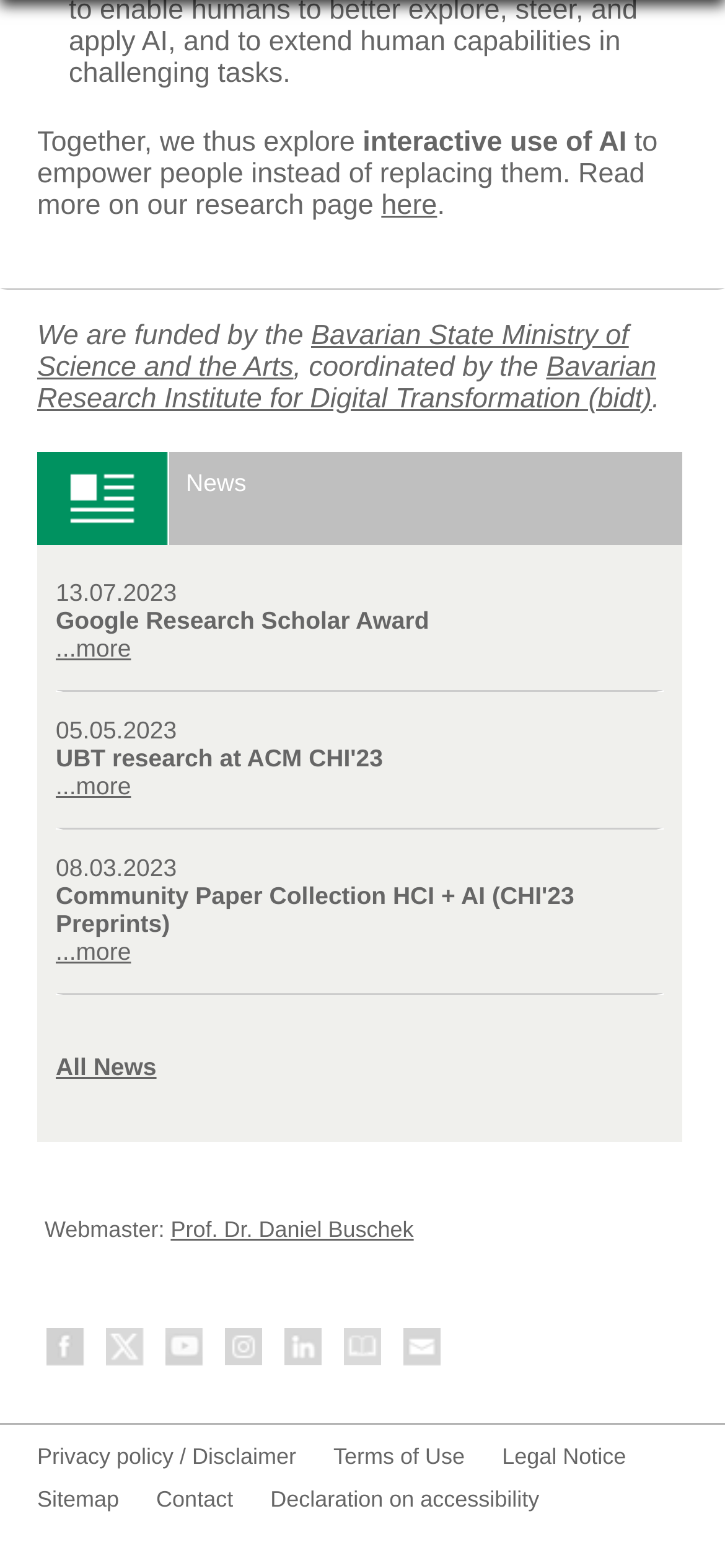Locate the coordinates of the bounding box for the clickable region that fulfills this instruction: "Read more on our research page".

[0.526, 0.12, 0.603, 0.141]